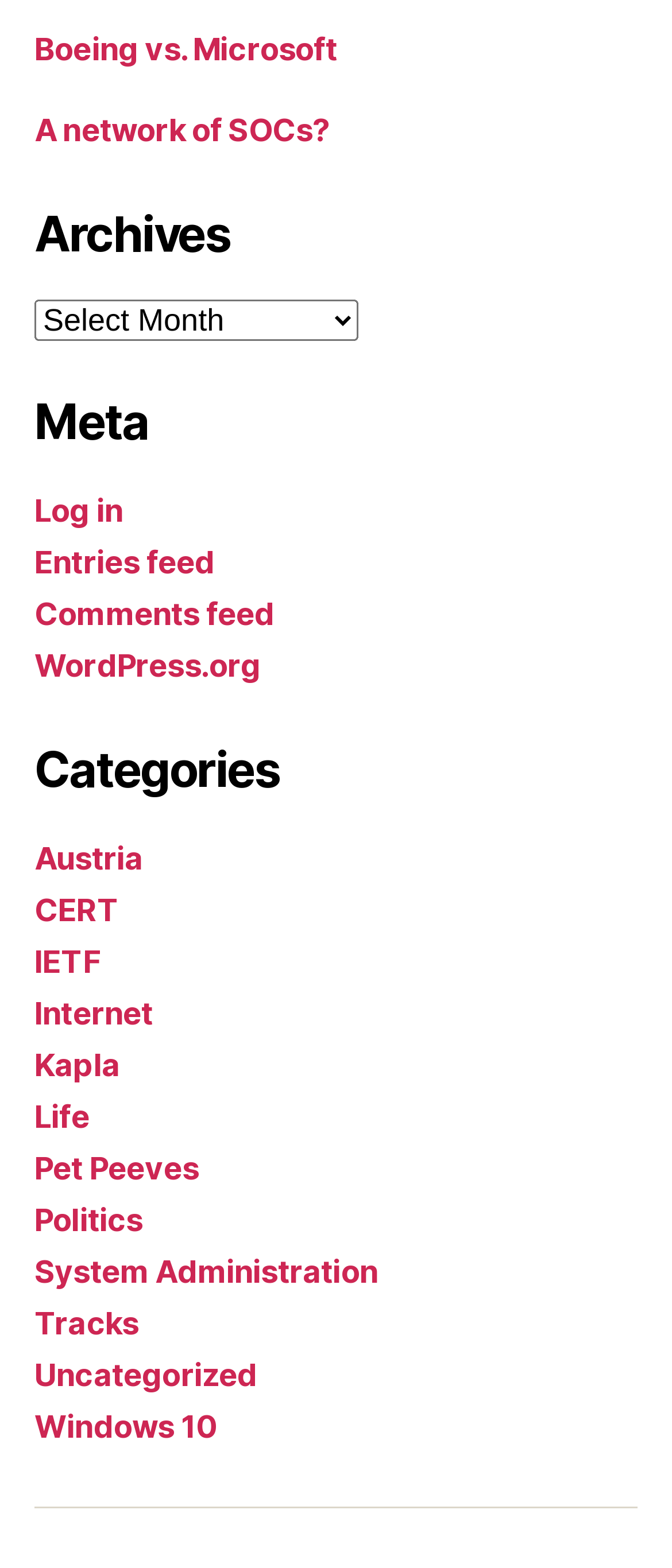How many links are in the 'Archives' section?
Can you give a detailed and elaborate answer to the question?

I counted the number of links under the 'Archives' section, which are 'Boeing vs. Microsoft' and 'A network of SOCs?', totaling 2 links.